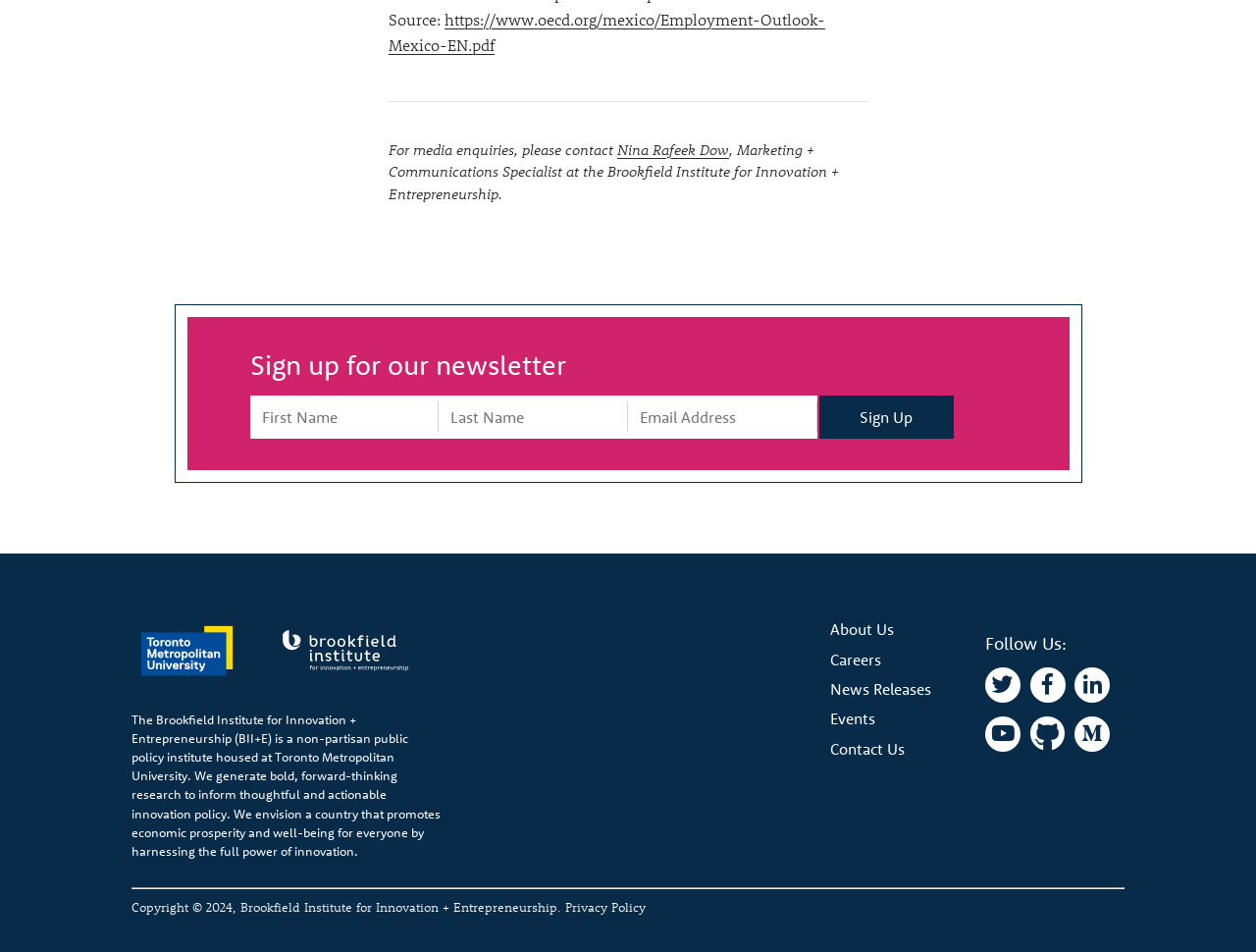Examine the screenshot and answer the question in as much detail as possible: How many textboxes are there for signing up?

There are three textboxes for signing up, which can be found in the elements with IDs 1607, 1609, and 1611, all of which are of type 'textbox' and have the same bounding box coordinates for the y-axis, indicating they are vertically aligned.